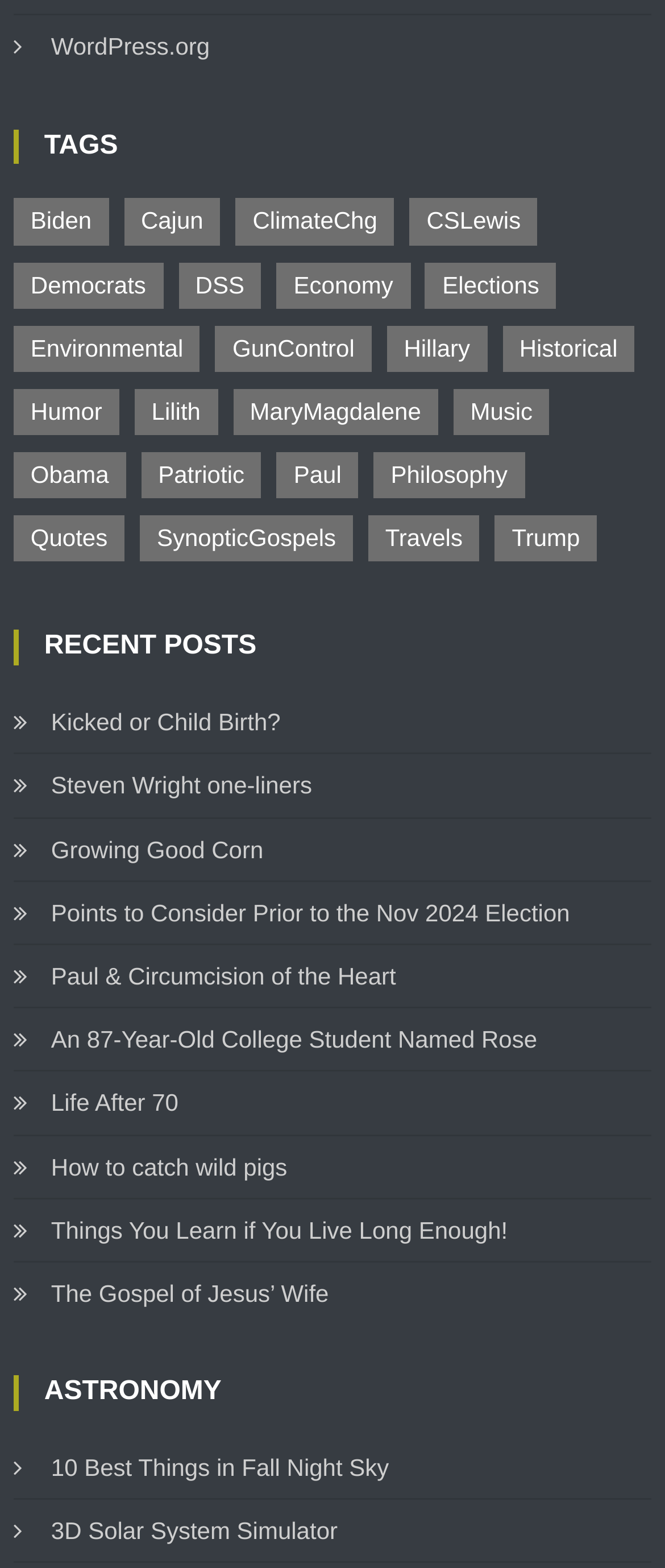Kindly determine the bounding box coordinates of the area that needs to be clicked to fulfill this instruction: "Read the recent post 'Kicked or Child Birth?'".

[0.02, 0.446, 0.422, 0.475]